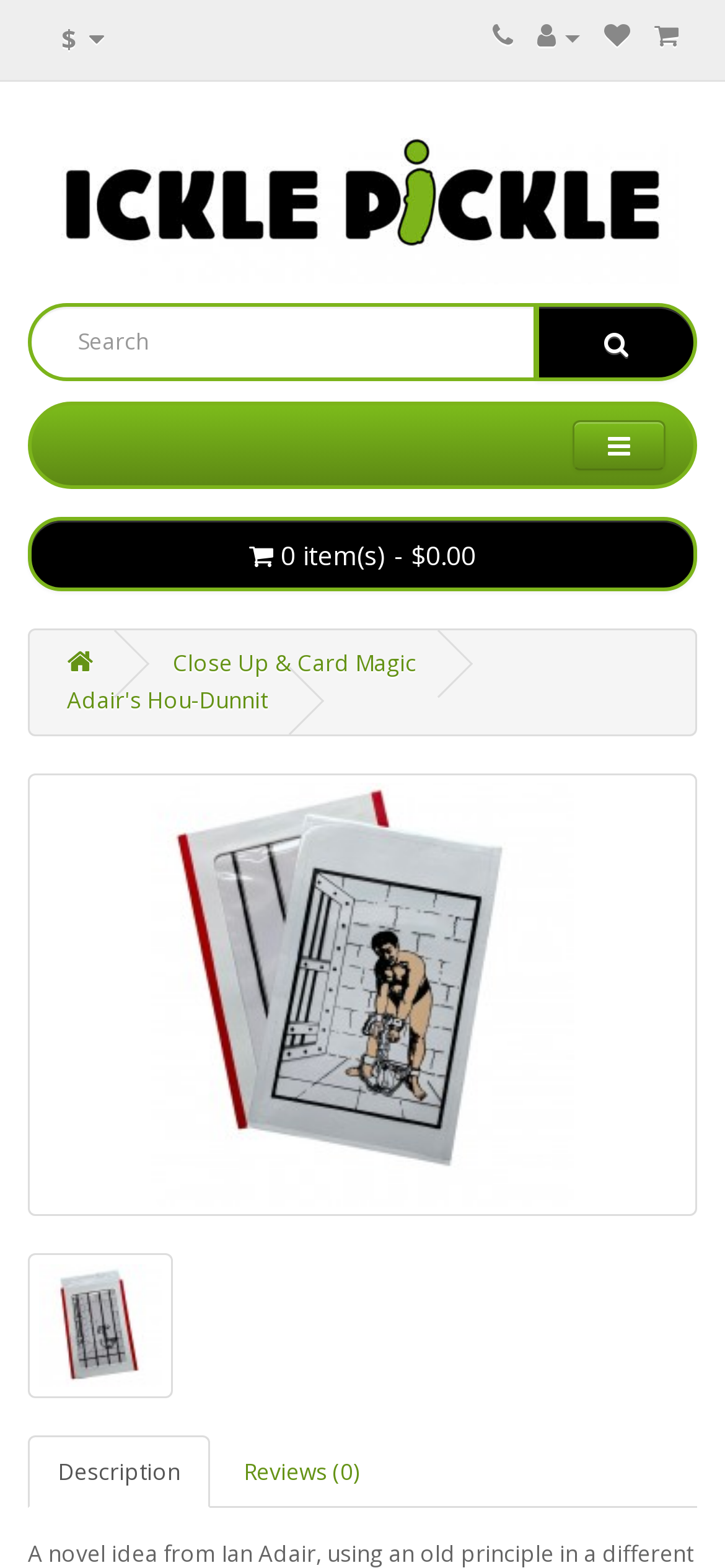Please identify the bounding box coordinates of the element's region that should be clicked to execute the following instruction: "Read product description". The bounding box coordinates must be four float numbers between 0 and 1, i.e., [left, top, right, bottom].

[0.038, 0.916, 0.29, 0.962]